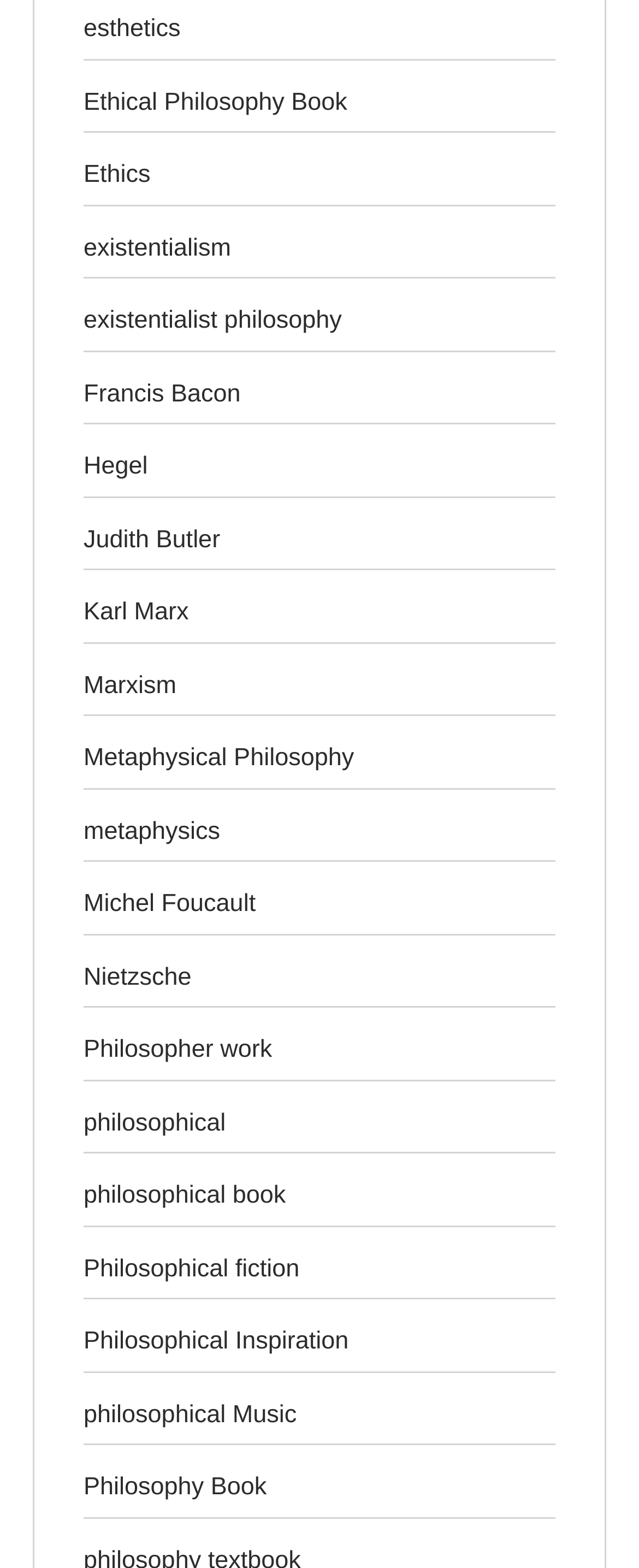How many links are related to philosophy books on the webpage? Analyze the screenshot and reply with just one word or a short phrase.

3